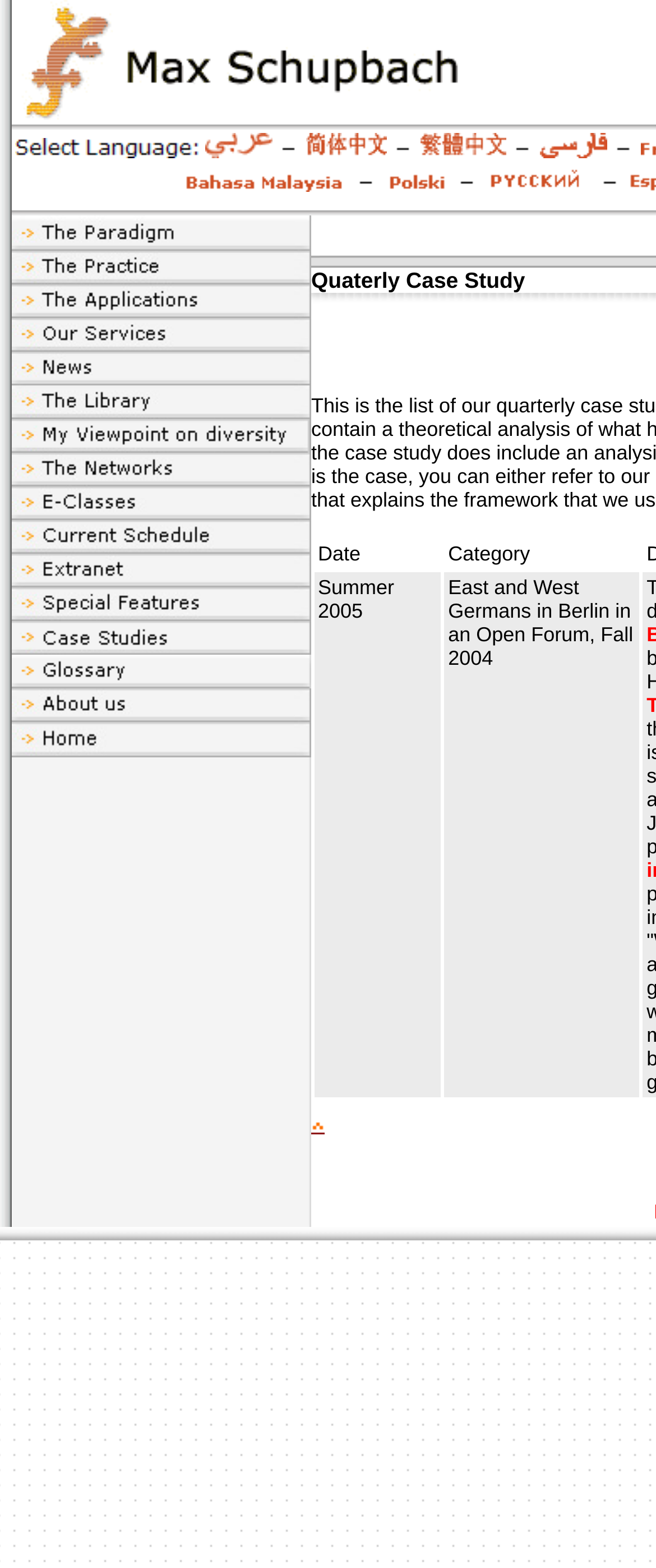What is the last item in the table of contents?
Observe the image and answer the question with a one-word or short phrase response.

About us